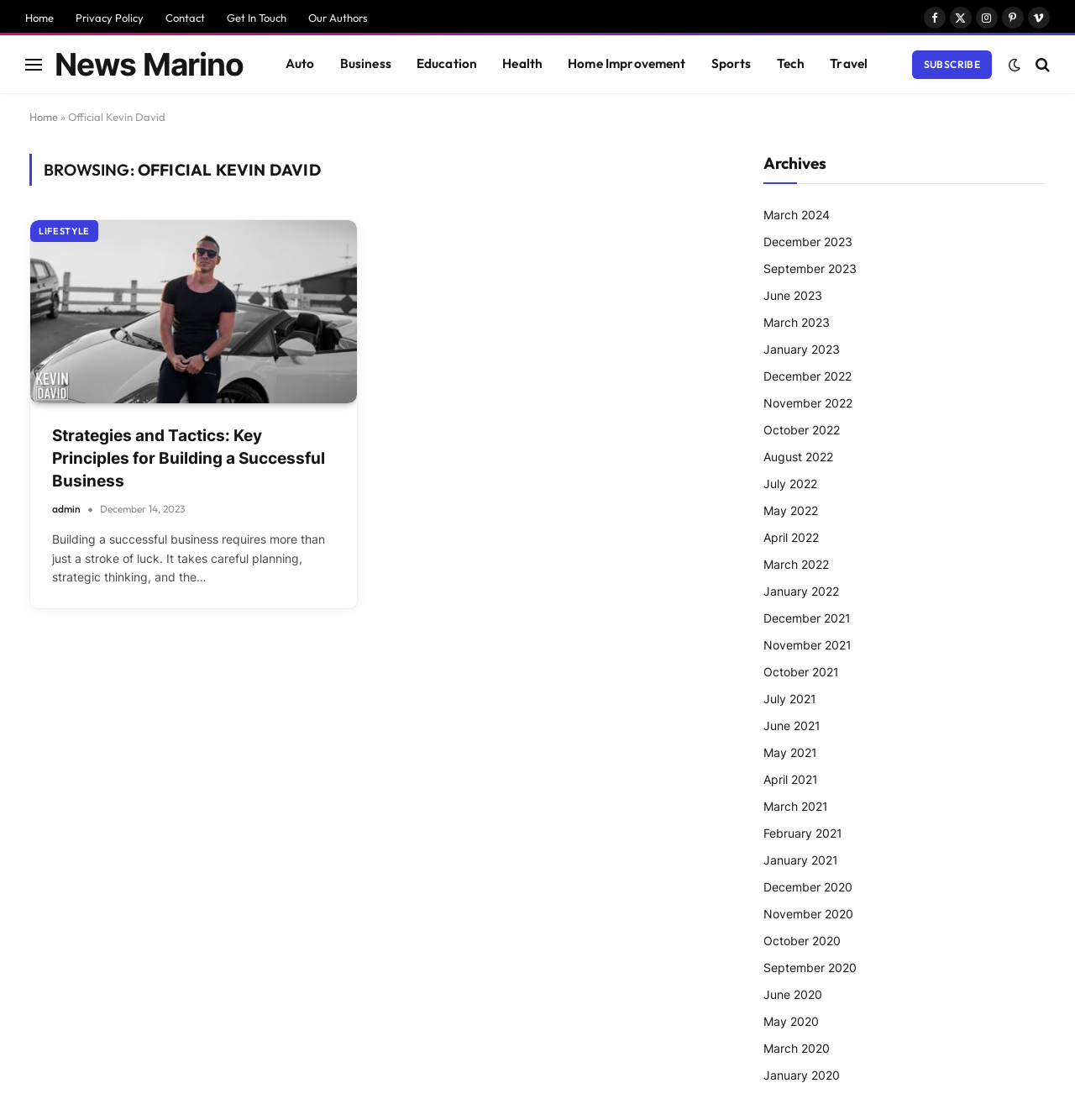Indicate the bounding box coordinates of the element that must be clicked to execute the instruction: "Visit the Facebook page". The coordinates should be given as four float numbers between 0 and 1, i.e., [left, top, right, bottom].

[0.859, 0.006, 0.88, 0.026]